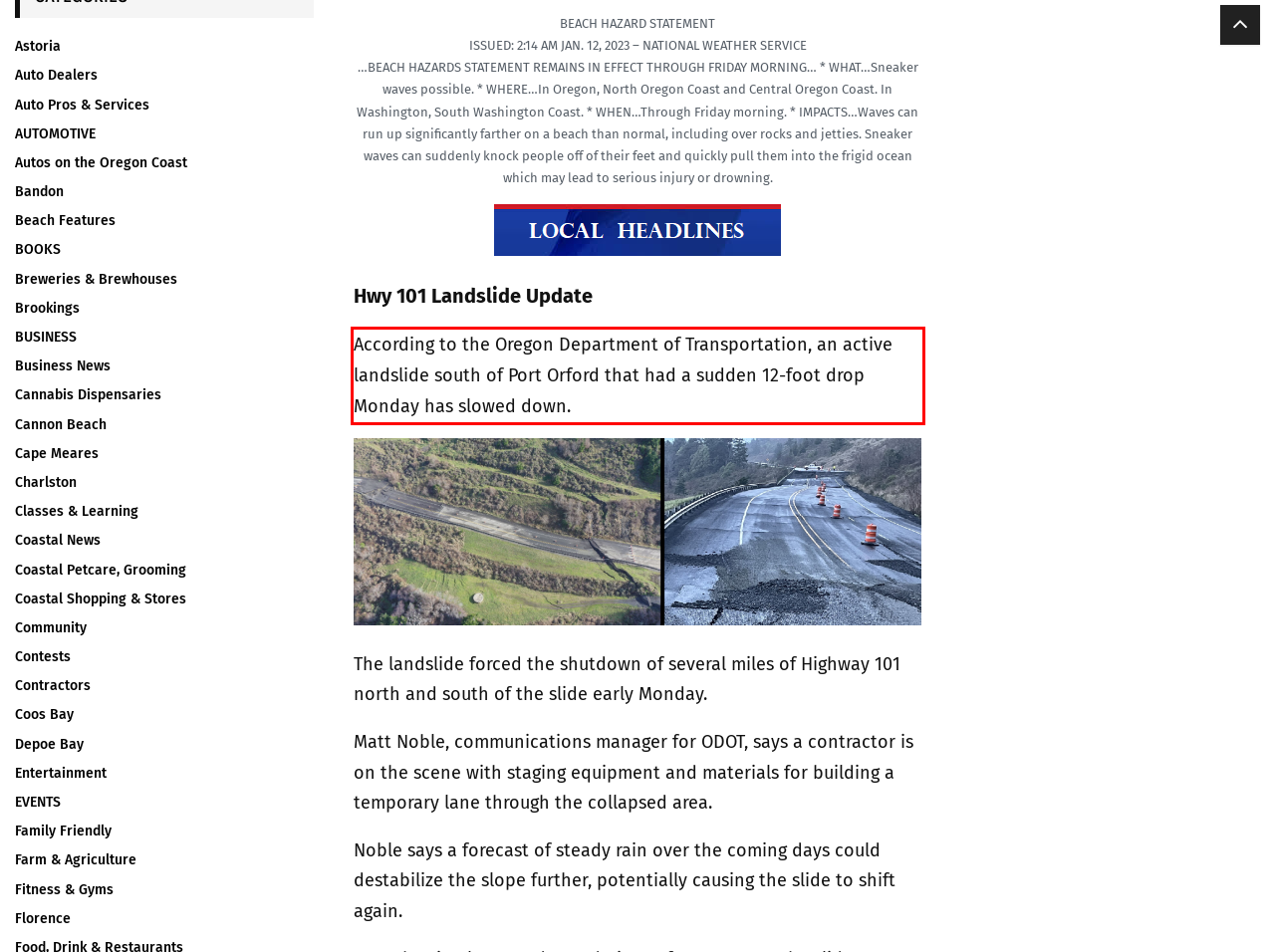With the provided screenshot of a webpage, locate the red bounding box and perform OCR to extract the text content inside it.

According to the Oregon Department of Transportation, an active landslide south of Port Orford that had a sudden 12-foot drop Monday has slowed down.